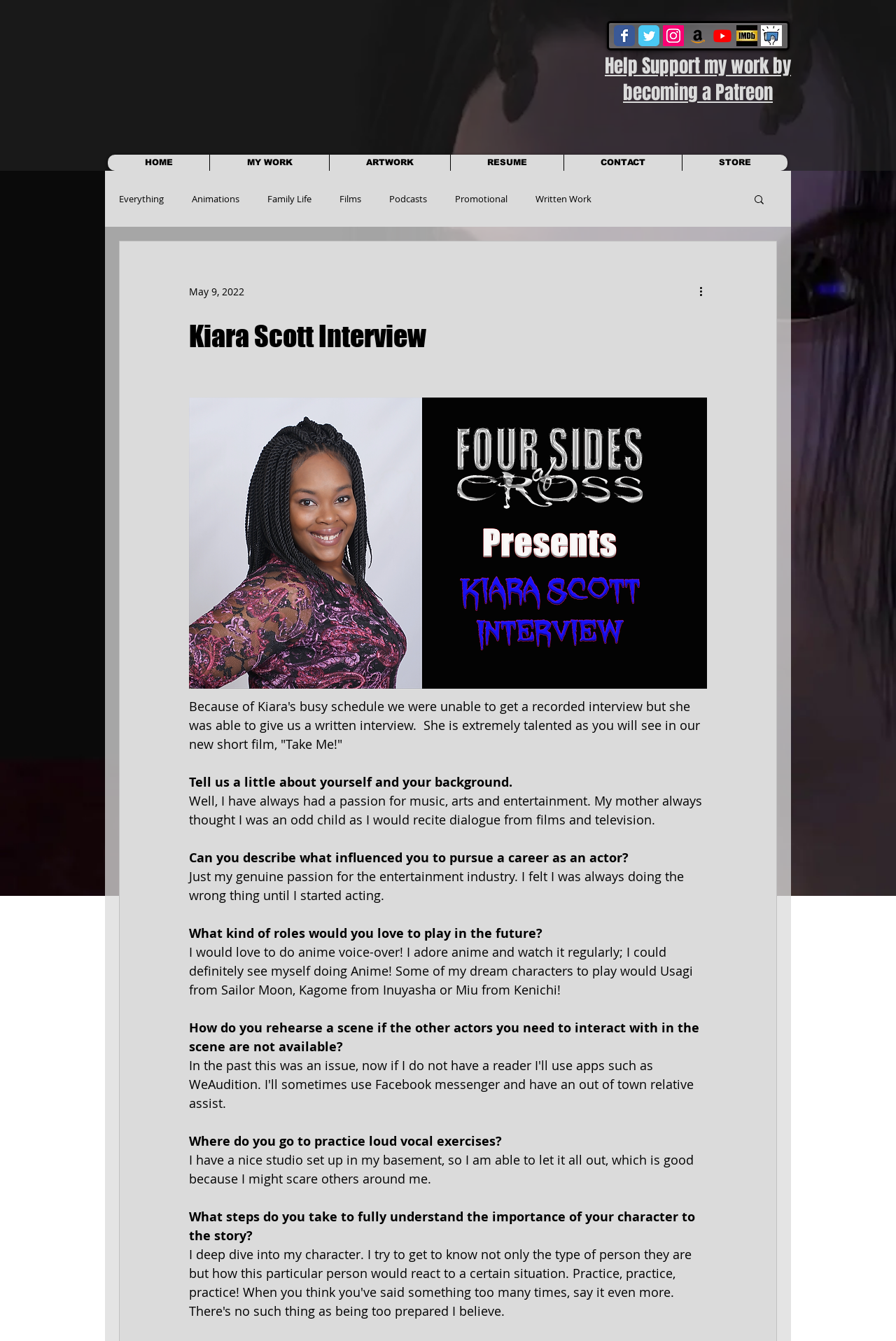Specify the bounding box coordinates of the element's area that should be clicked to execute the given instruction: "Support the work by becoming a Patreon". The coordinates should be four float numbers between 0 and 1, i.e., [left, top, right, bottom].

[0.675, 0.039, 0.883, 0.079]